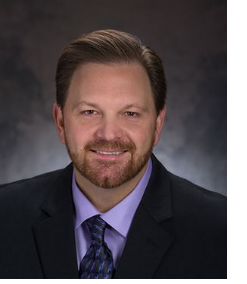What is the dominant color of the background?
Please elaborate on the answer to the question with detailed information.

The caption describes the background of the image as a 'subtle blend of dark colors', which implies that the dominant color tone of the background is dark. This is likely to create a professional and serious atmosphere, fitting for a city government official.